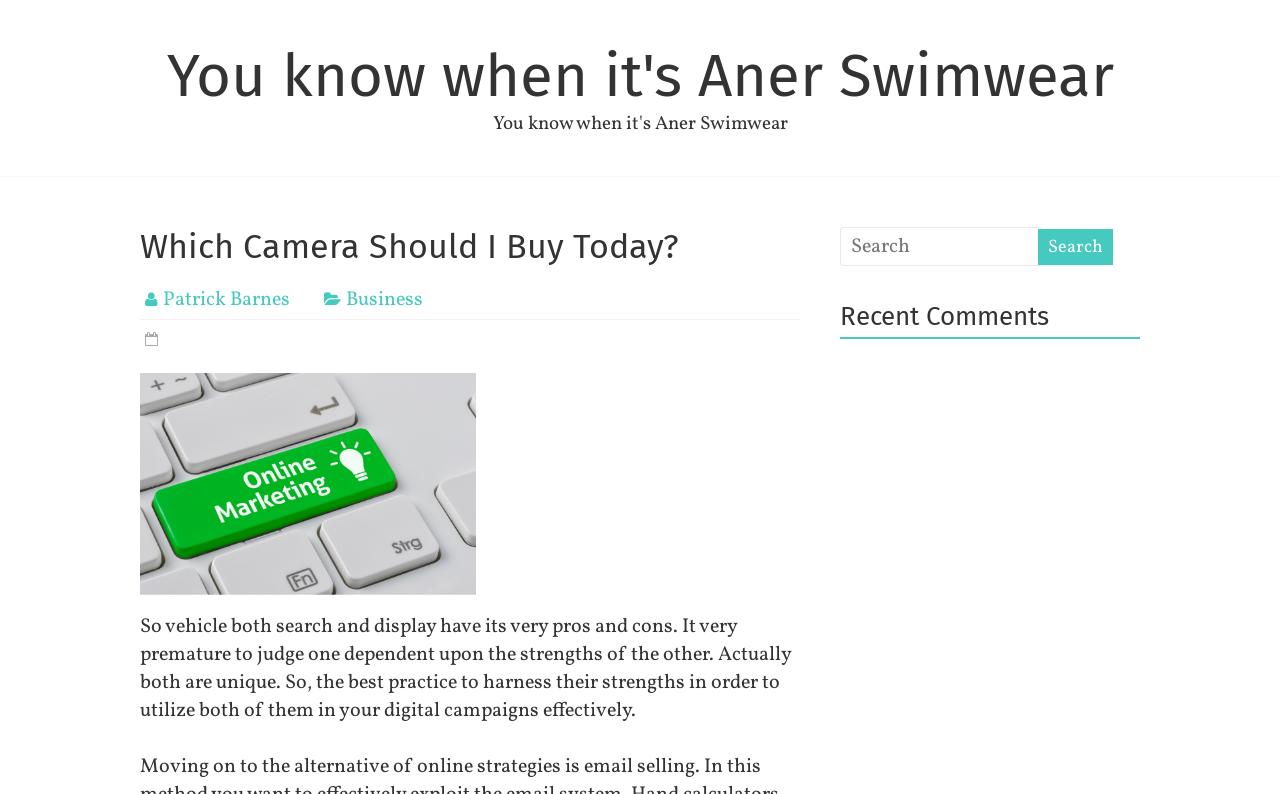For the following element description, predict the bounding box coordinates in the format (top-left x, top-left y, bottom-right x, bottom-right y). All values should be floating point numbers between 0 and 1. Description: name="s" placeholder="Search"

[0.656, 0.286, 0.814, 0.335]